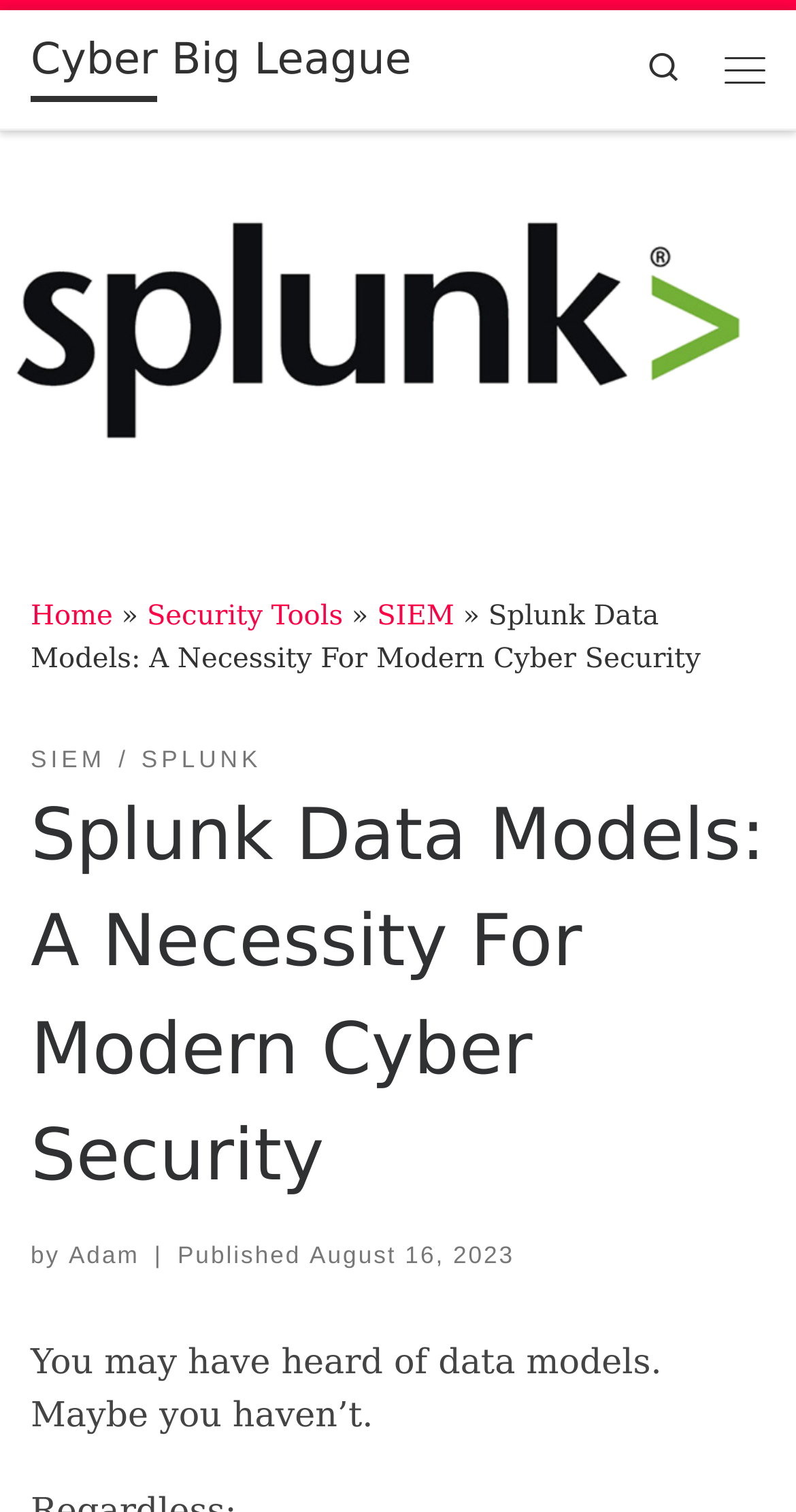Based on the description "Security Tools", find the bounding box of the specified UI element.

[0.185, 0.398, 0.431, 0.418]